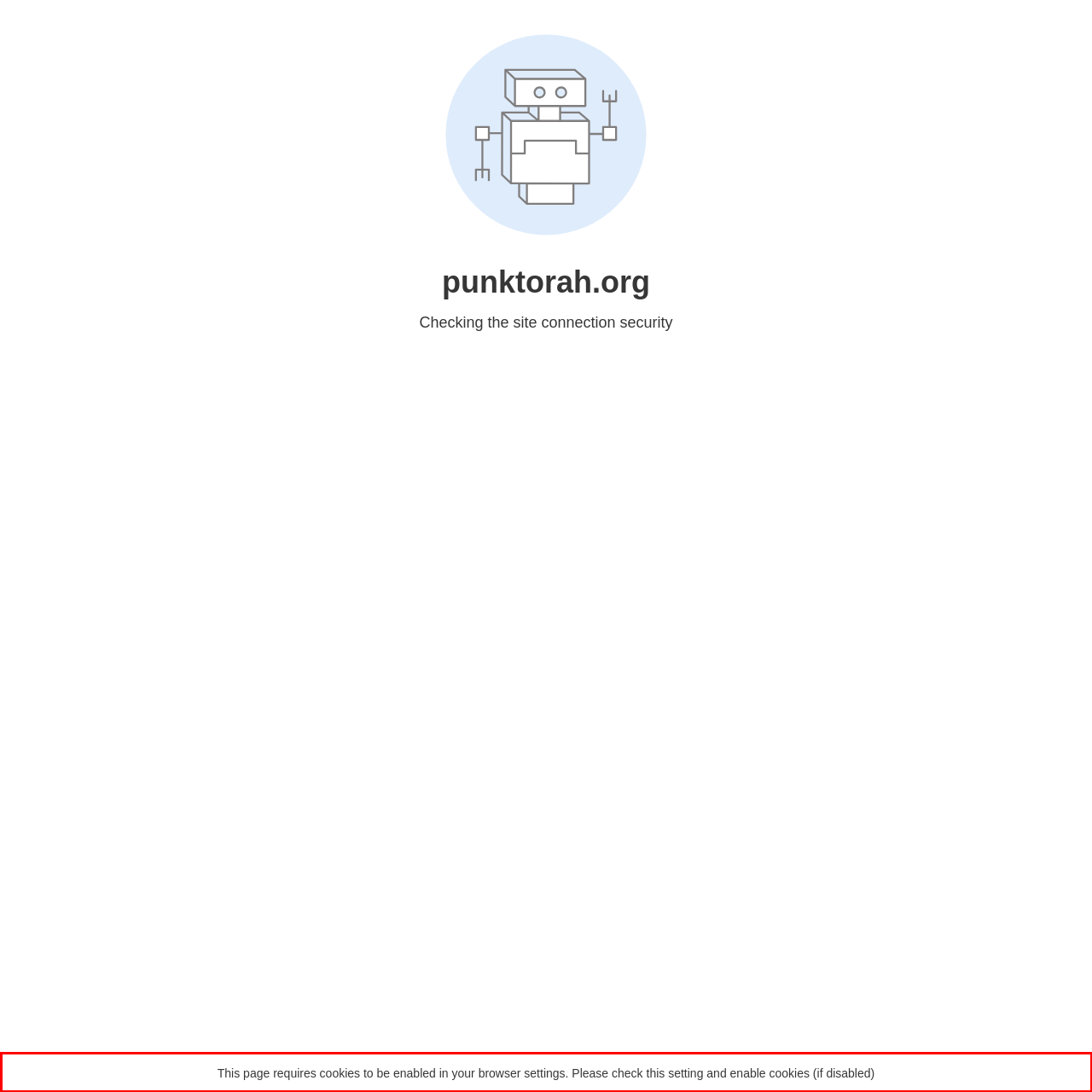You have a screenshot of a webpage with a UI element highlighted by a red bounding box. Use OCR to obtain the text within this highlighted area.

This page requires cookies to be enabled in your browser settings. Please check this setting and enable cookies (if disabled)